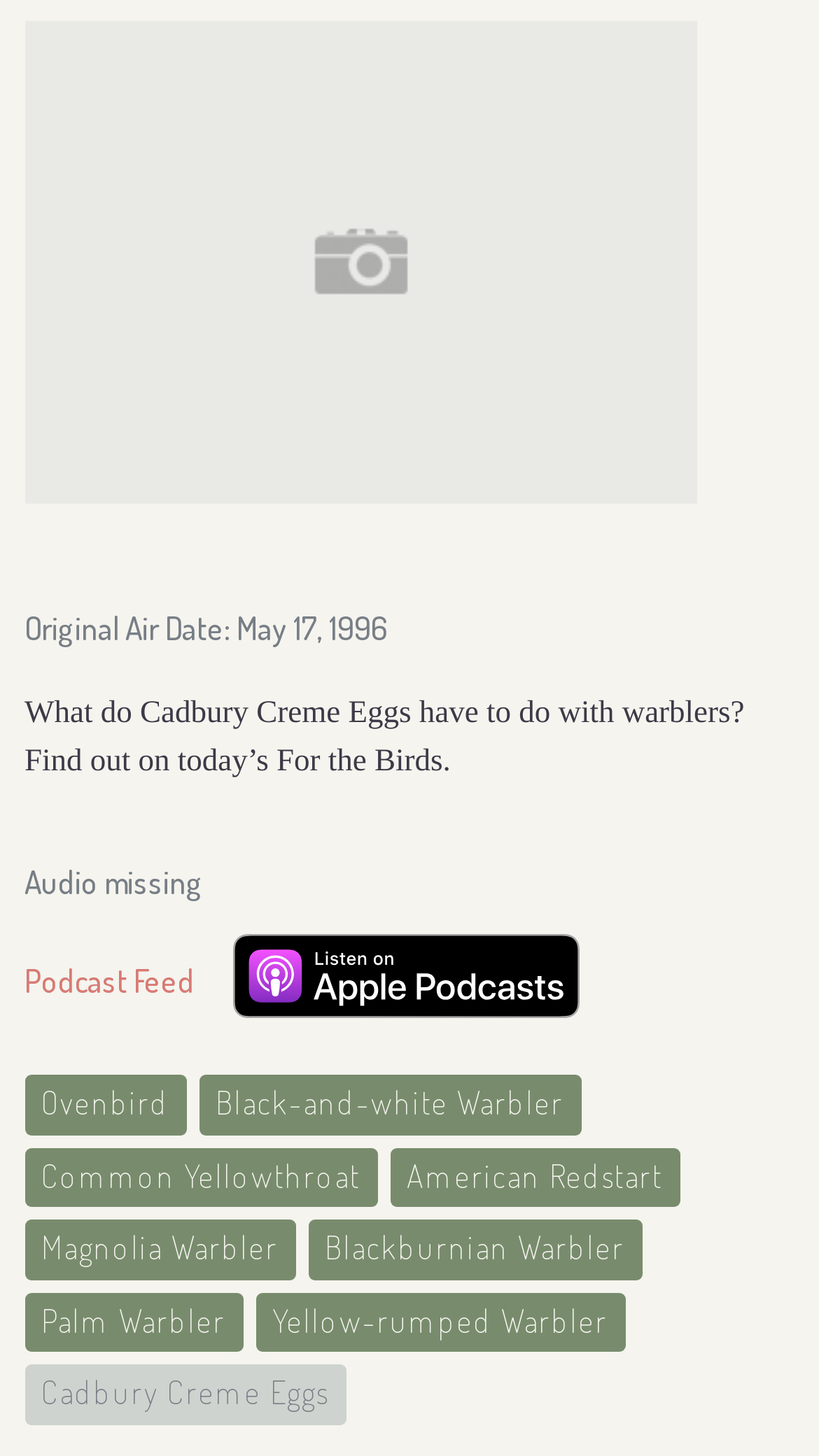For the given element description Common Yellowthroat, determine the bounding box coordinates of the UI element. The coordinates should follow the format (top-left x, top-left y, bottom-right x, bottom-right y) and be within the range of 0 to 1.

[0.03, 0.789, 0.461, 0.83]